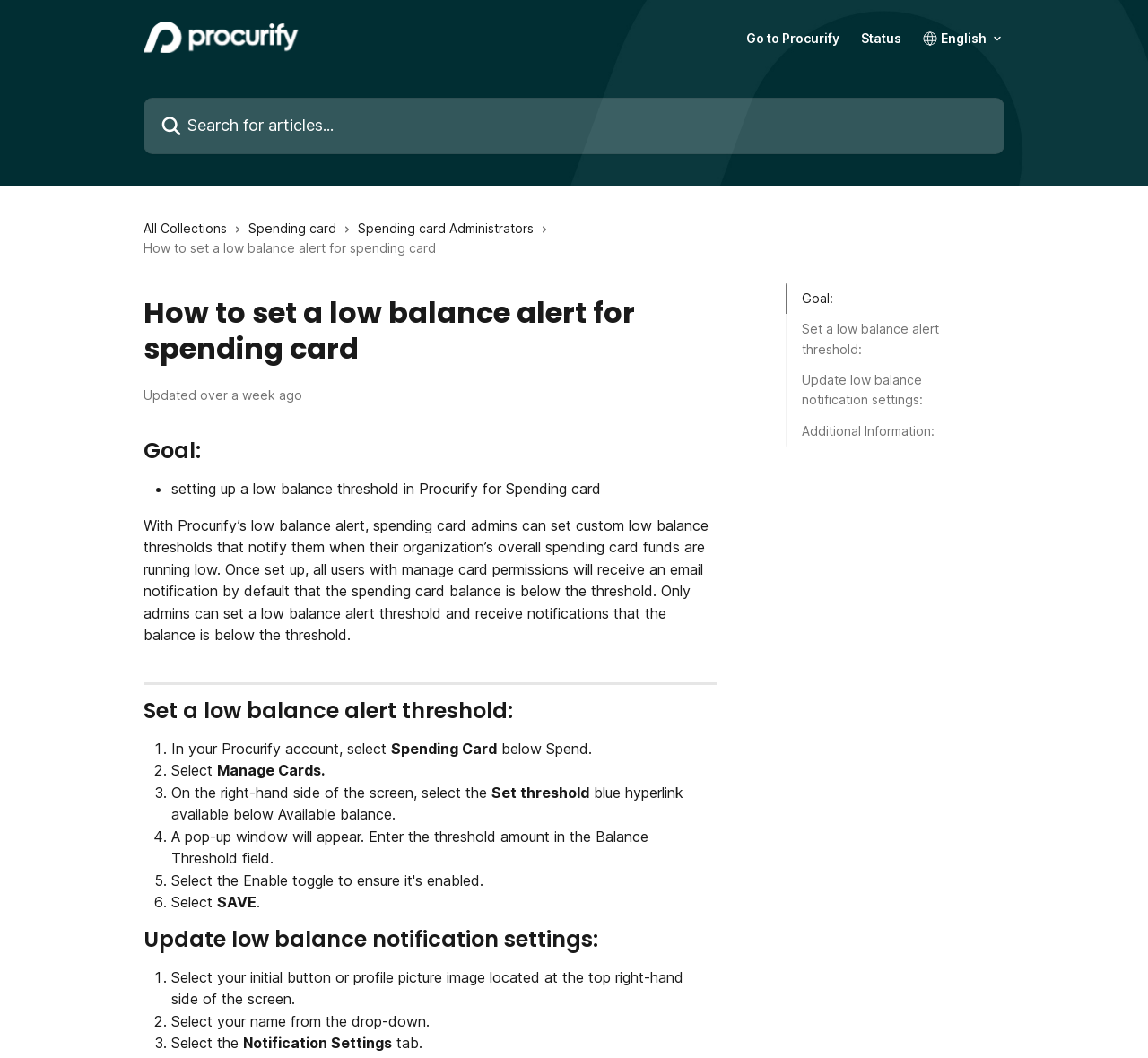Given the description: "Update low balance notification settings:", determine the bounding box coordinates of the UI element. The coordinates should be formatted as four float numbers between 0 and 1, [left, top, right, bottom].

[0.698, 0.35, 0.862, 0.388]